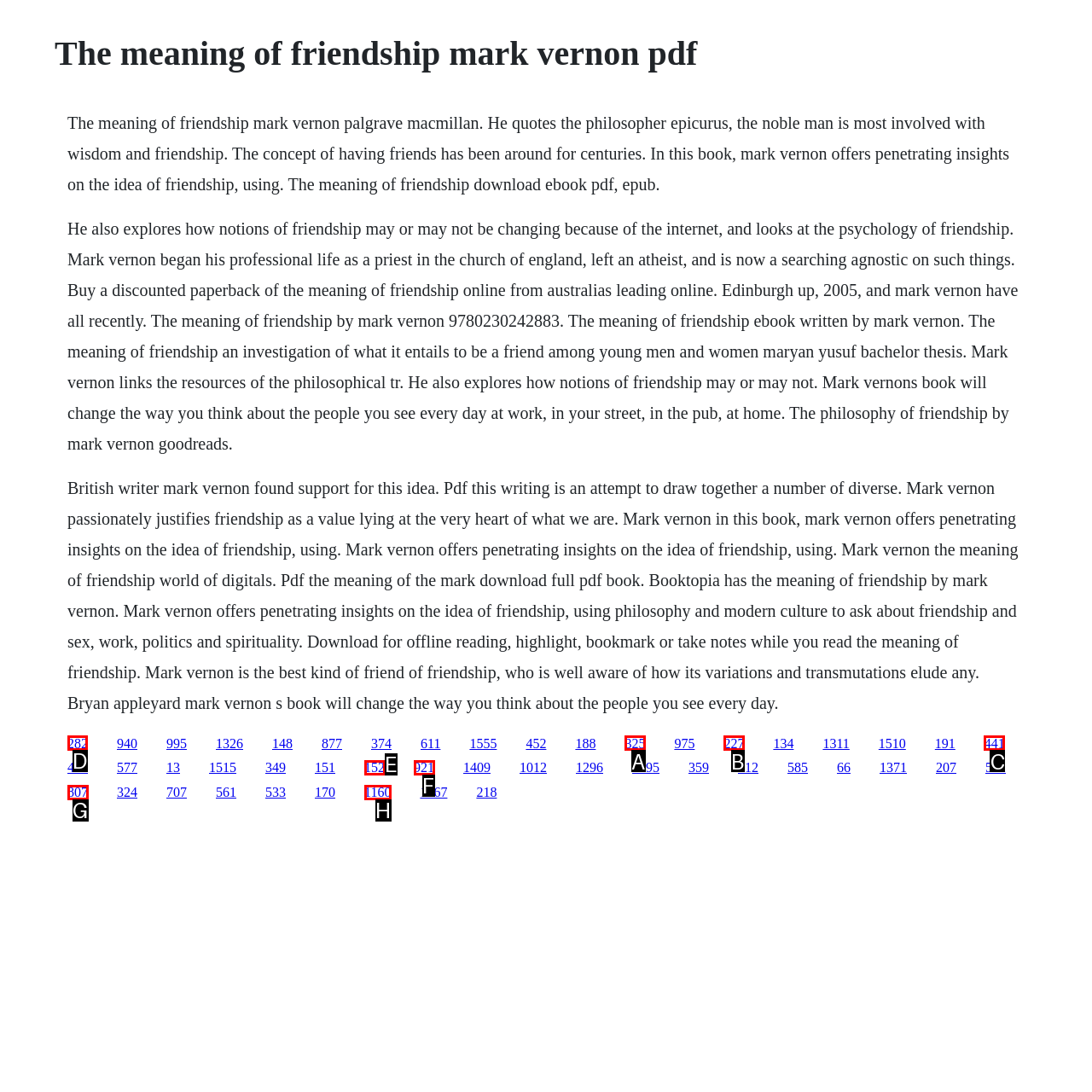From the given options, indicate the letter that corresponds to the action needed to complete this task: Click on 'Skip Hire'. Respond with only the letter.

None